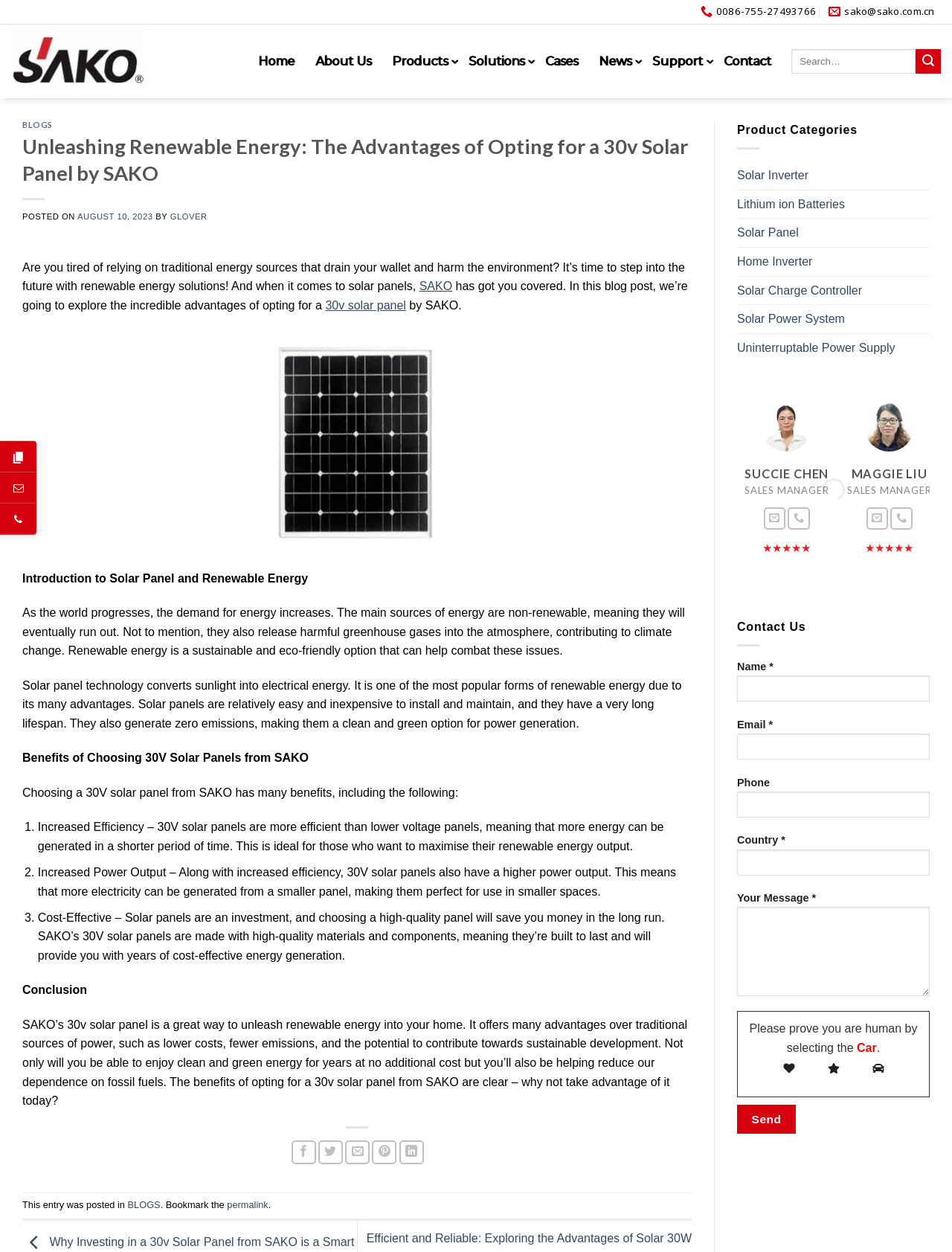Answer with a single word or phrase: 
What is the benefit of choosing a 30V solar panel?

Increased Efficiency